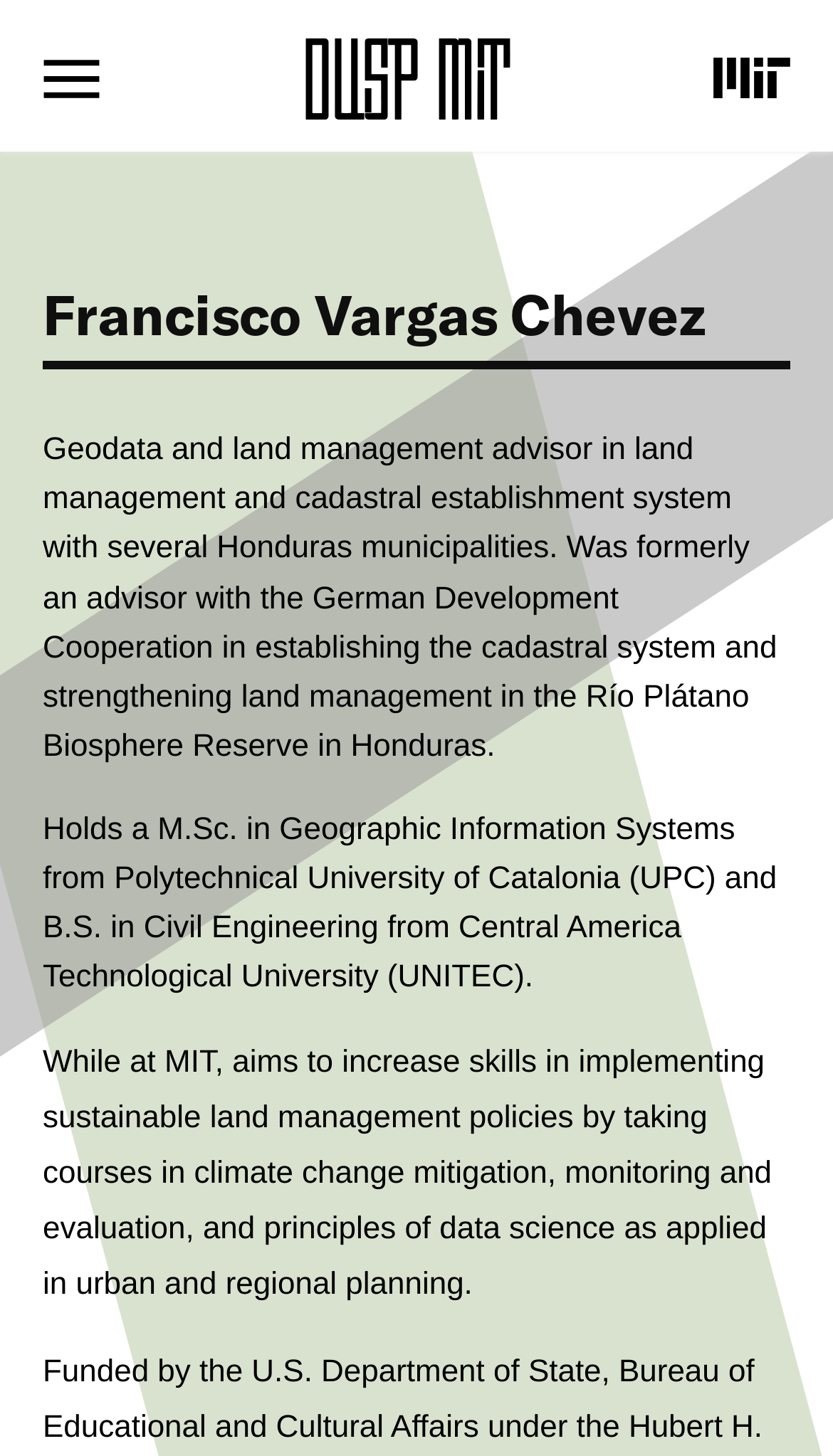Generate the text of the webpage's primary heading.

Francisco Vargas Chevez